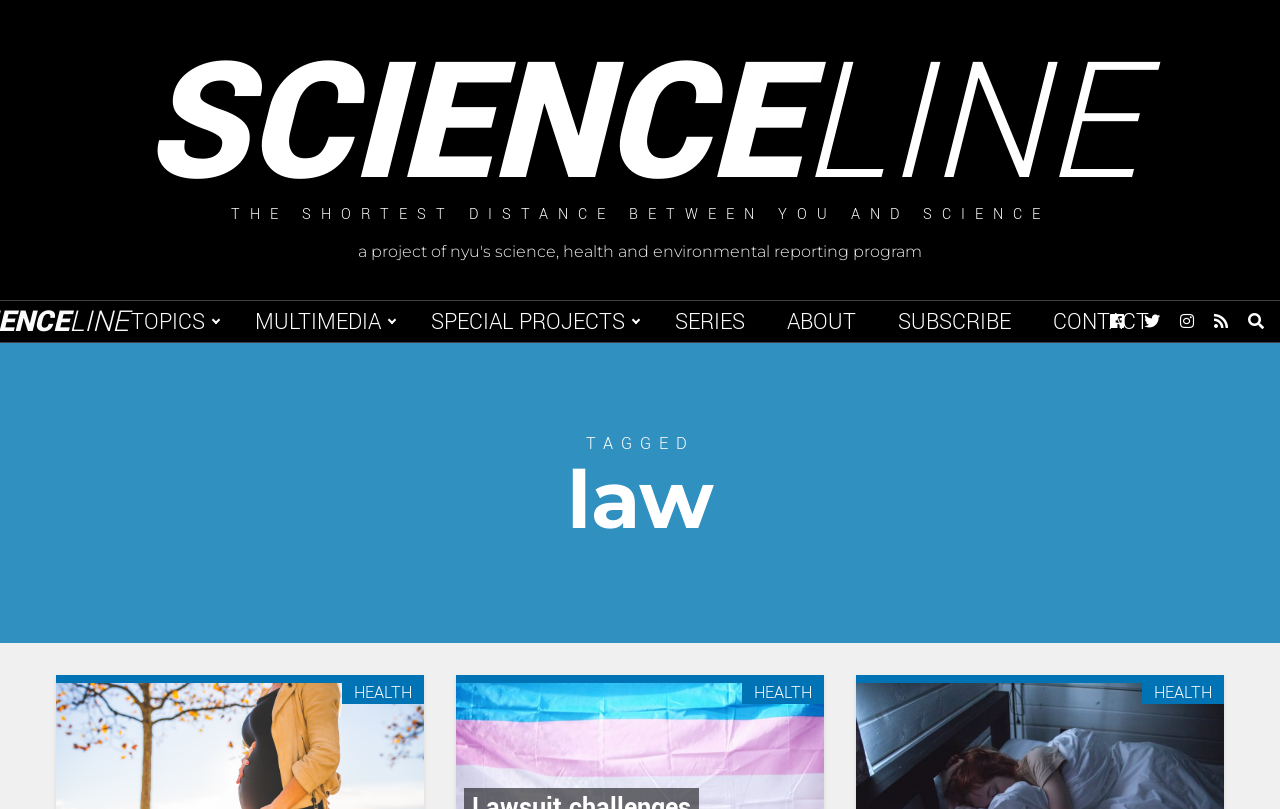Determine the bounding box coordinates of the area to click in order to meet this instruction: "follow on Facebook".

[0.867, 0.385, 0.878, 0.41]